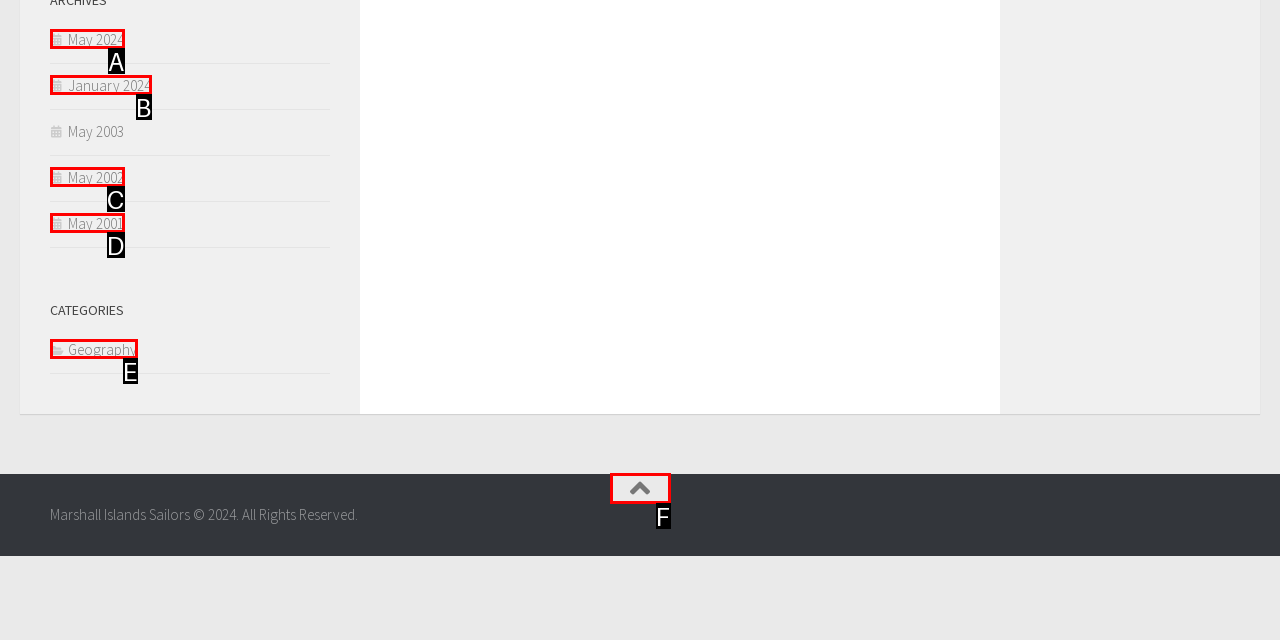Identify the matching UI element based on the description: Geography
Reply with the letter from the available choices.

E